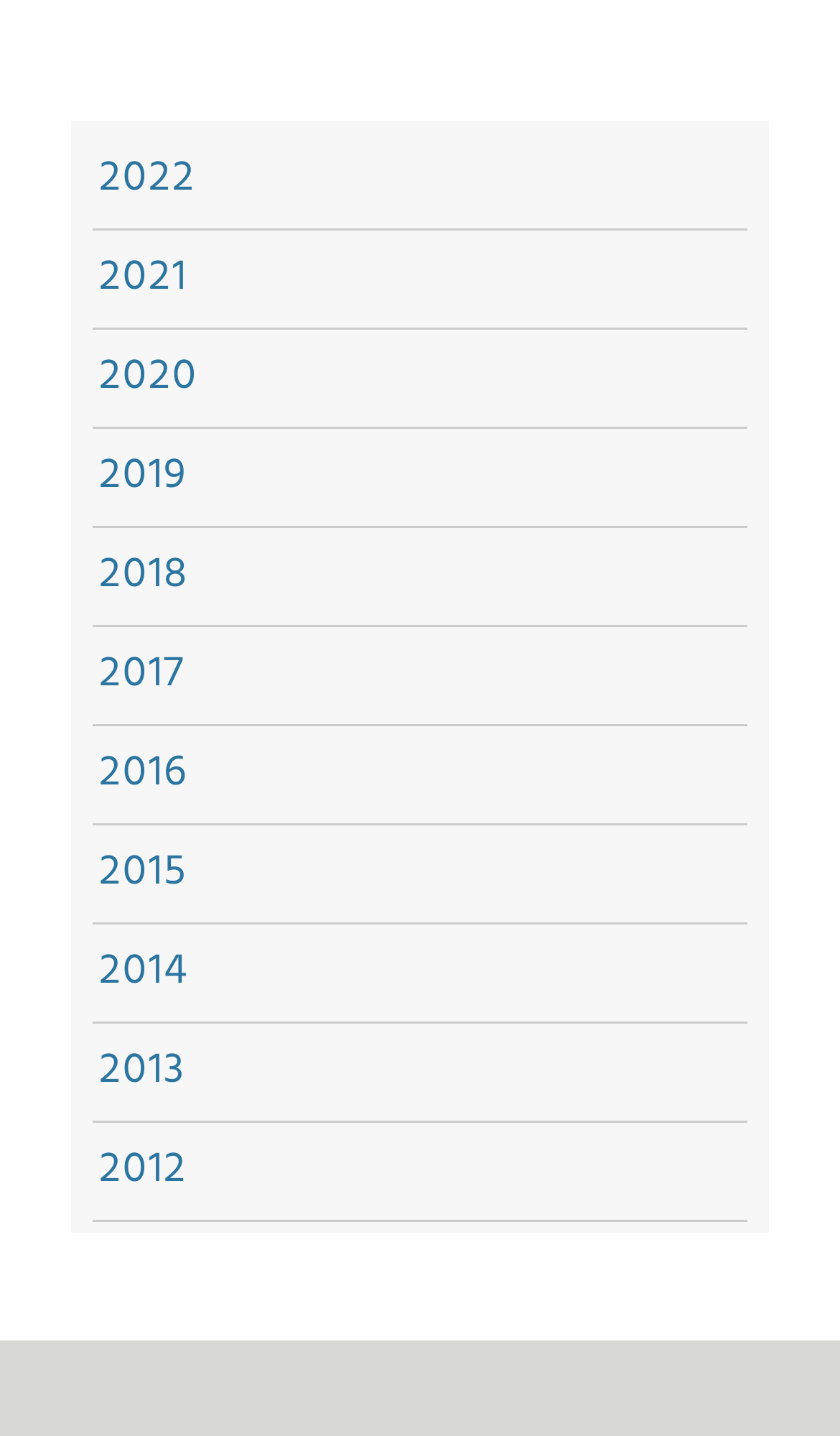How many year links are there? Look at the image and give a one-word or short phrase answer.

11